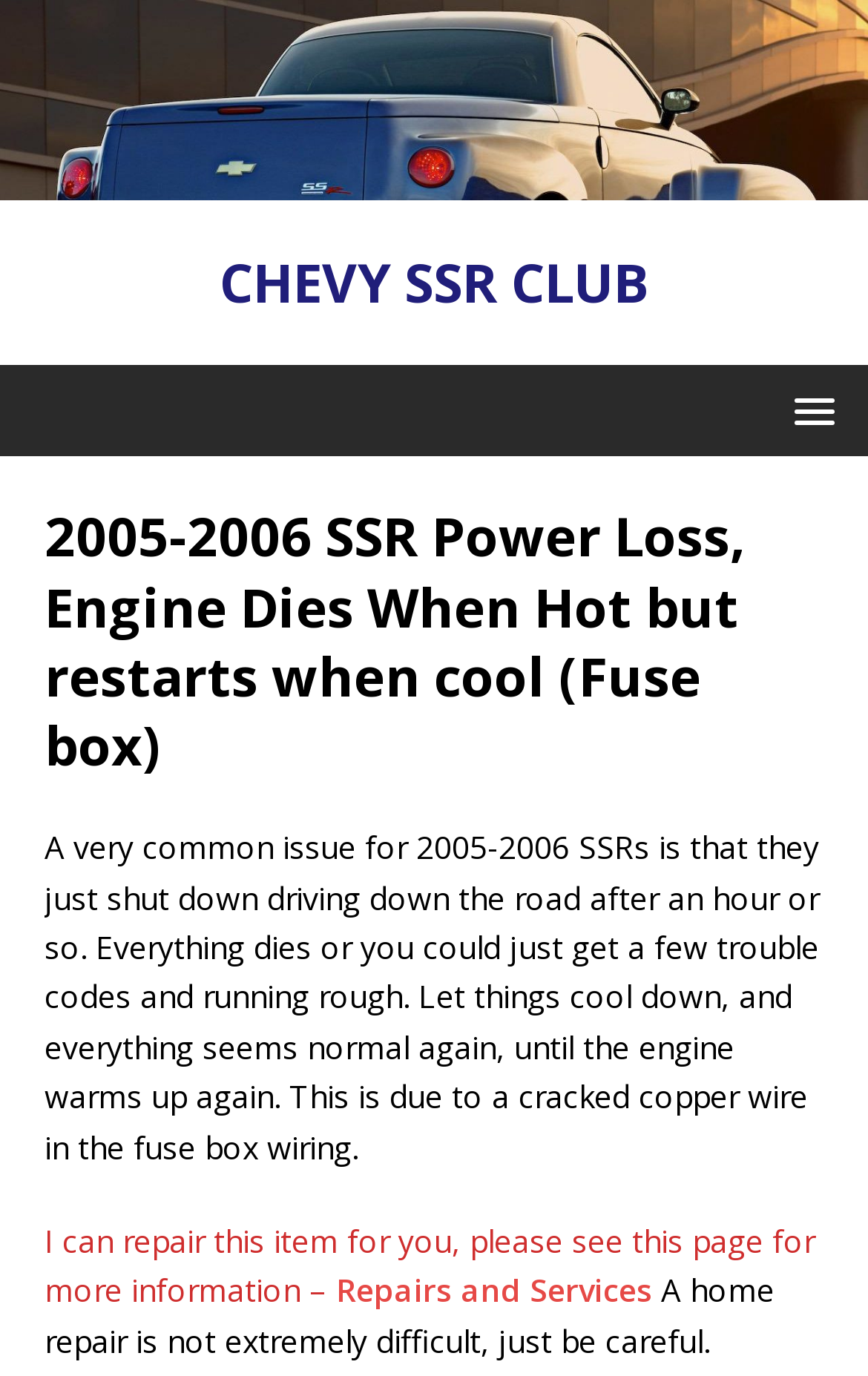Locate and extract the text of the main heading on the webpage.

2005-2006 SSR Power Loss, Engine Dies When Hot but restarts when cool (Fuse box)